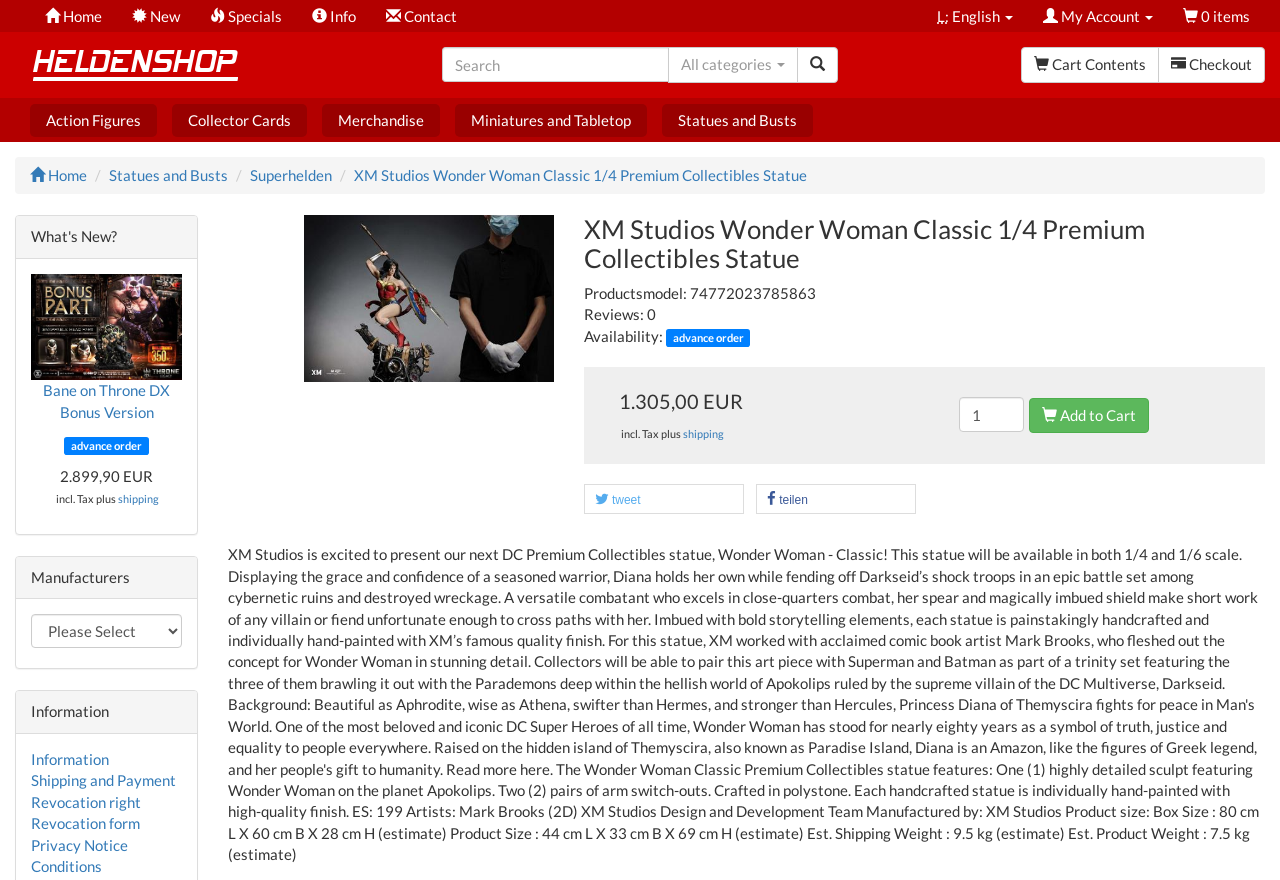Can you extract the primary headline text from the webpage?

XM Studios Wonder Woman Classic 1/4 Premium Collectibles Statue